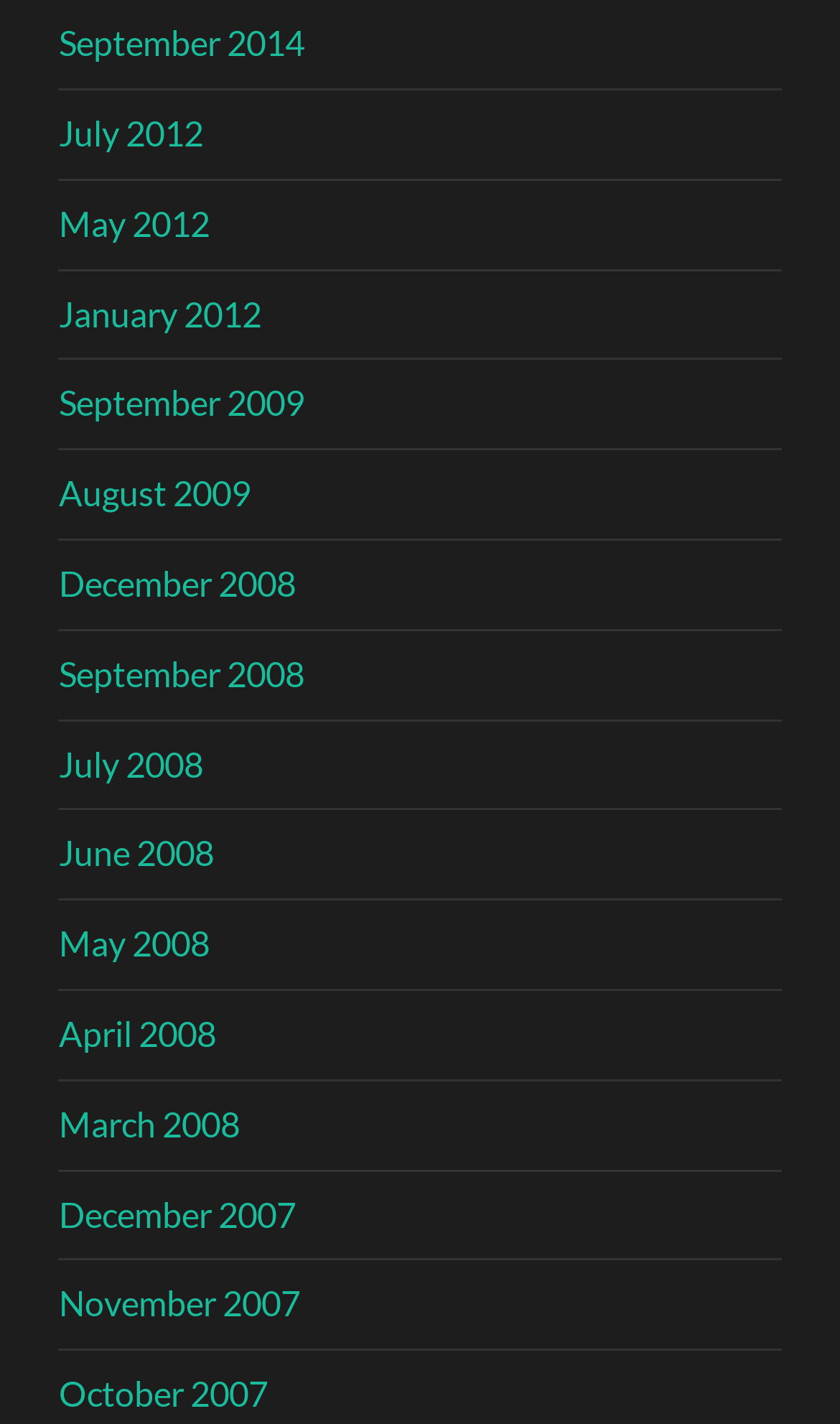Can you determine the bounding box coordinates of the area that needs to be clicked to fulfill the following instruction: "visit September 2009 page"?

[0.07, 0.268, 0.362, 0.297]